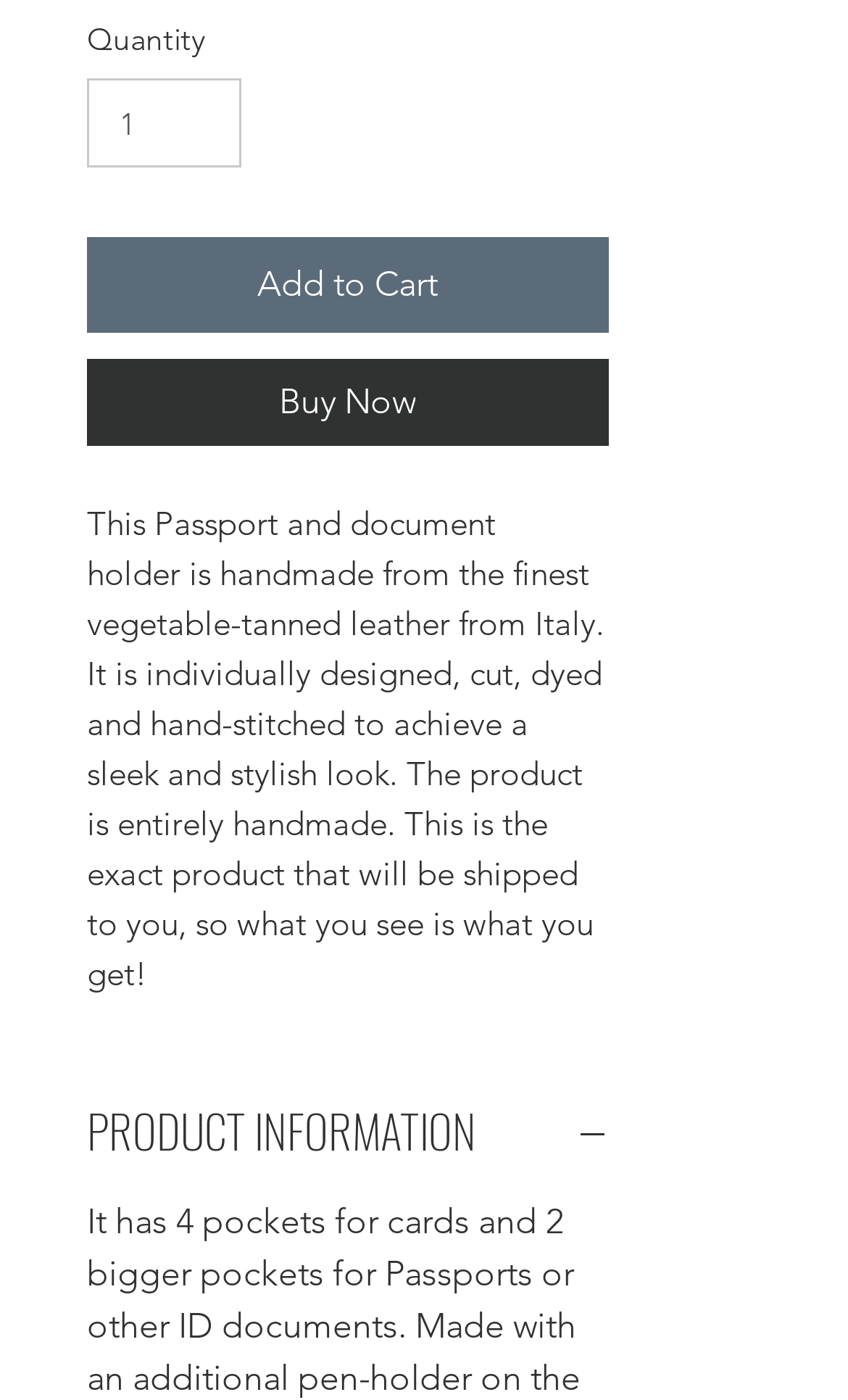What is the purpose of the 'PRODUCT INFORMATION' button?
Based on the visual details in the image, please answer the question thoroughly.

The 'PRODUCT INFORMATION' button is an expanded button that contains a heading and an image, suggesting that its purpose is to show additional product details when clicked.